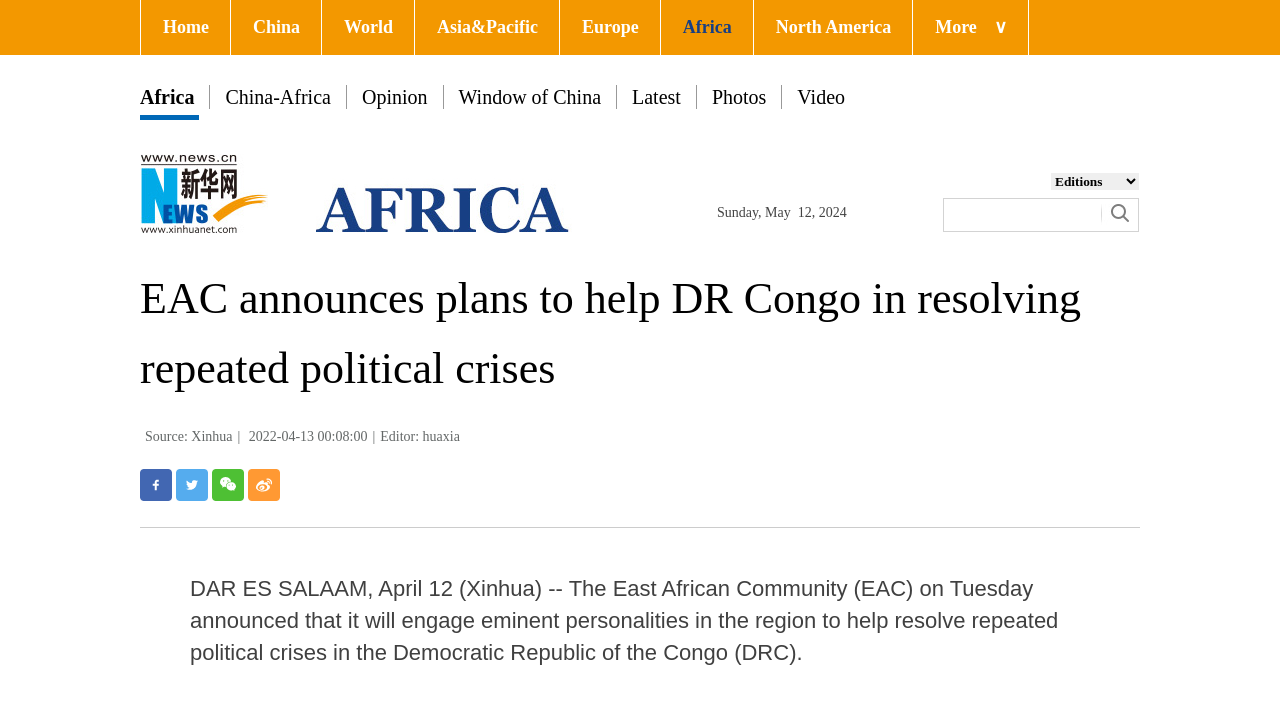Respond to the following question with a brief word or phrase:
What is the region where the East African Community will engage eminent personalities?

Democratic Republic of the Congo